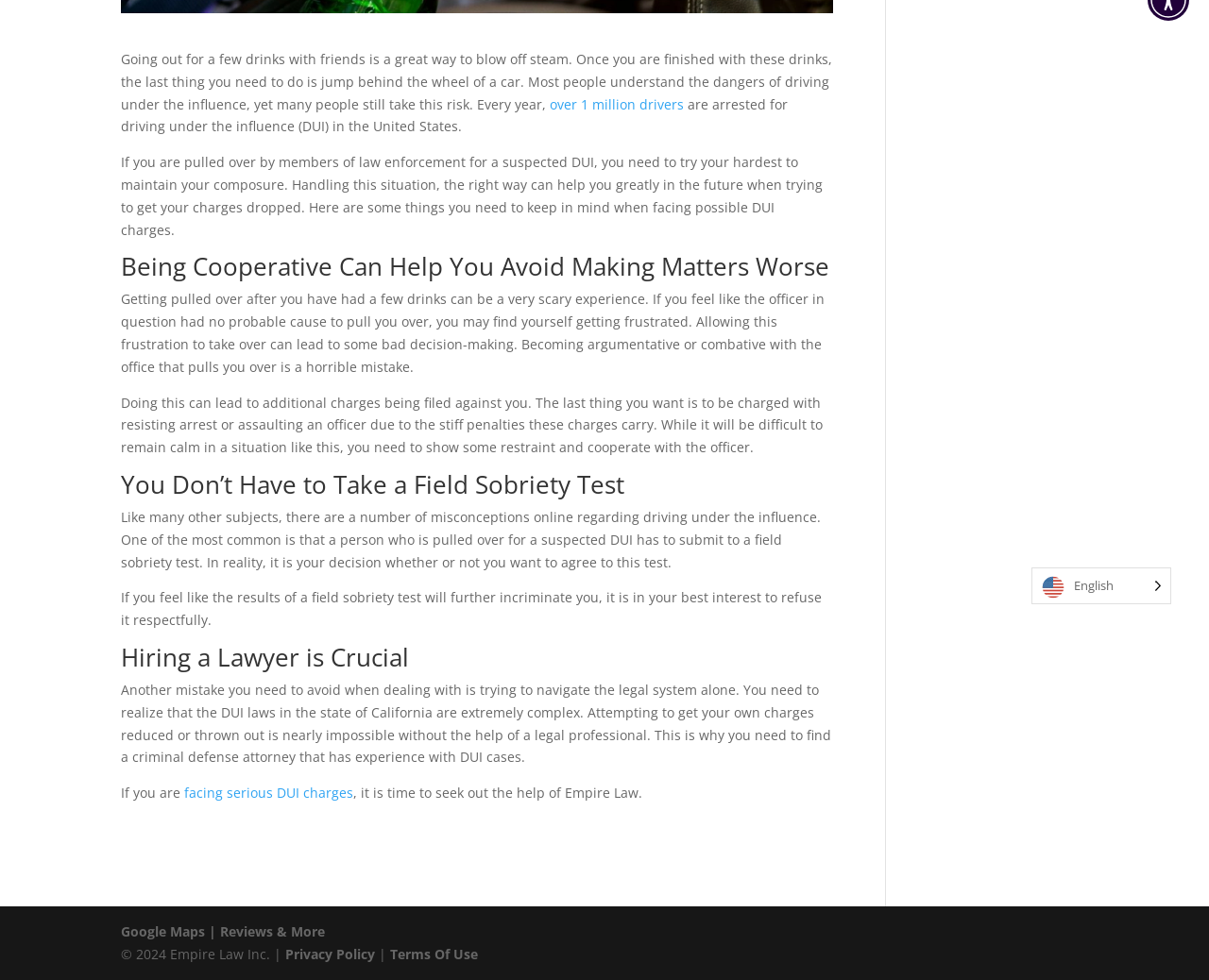Find the bounding box coordinates of the UI element according to this description: "over 1 million drivers".

[0.455, 0.097, 0.566, 0.115]